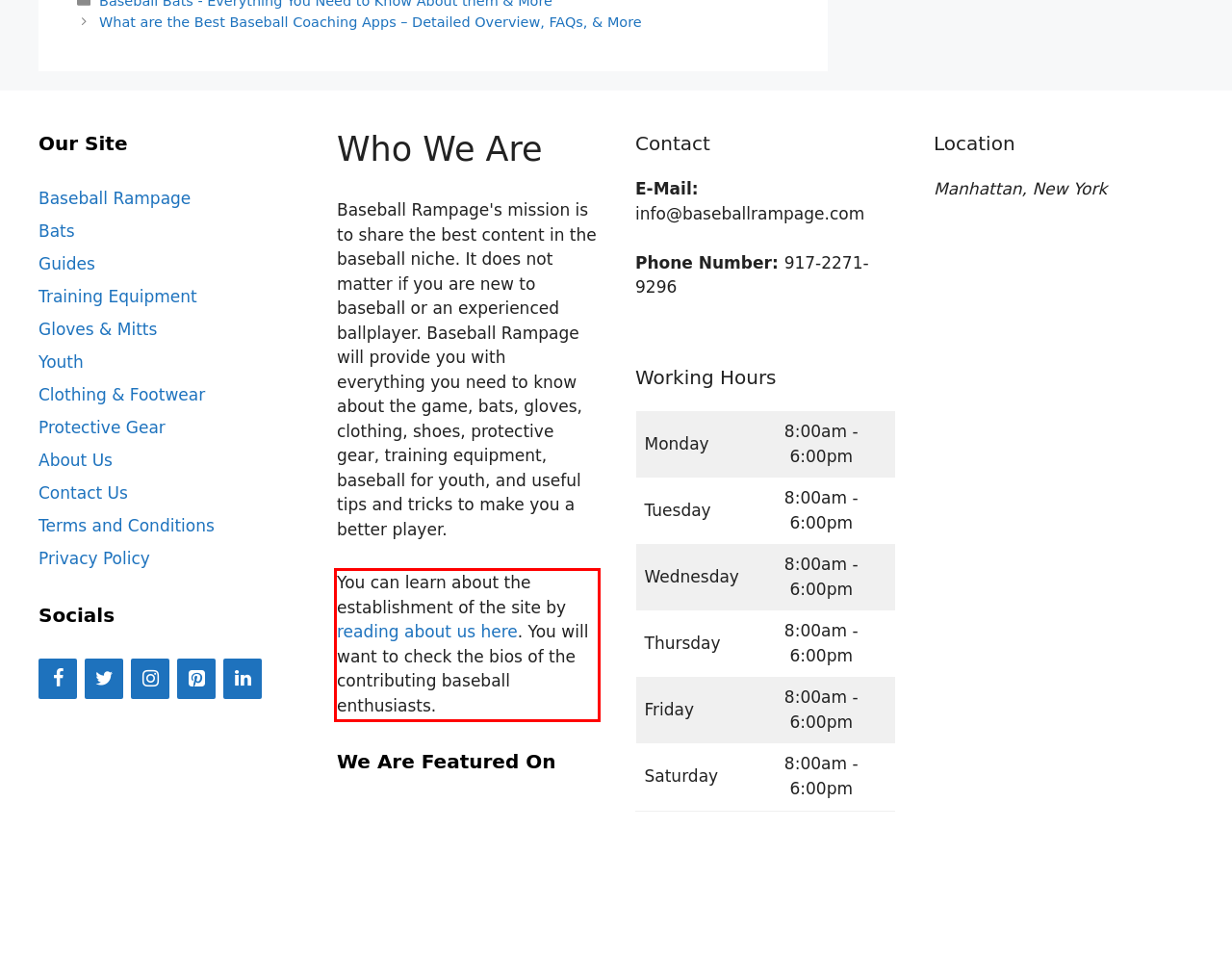Please perform OCR on the UI element surrounded by the red bounding box in the given webpage screenshot and extract its text content.

You can learn about the establishment of the site by reading about us here. You will want to check the bios of the contributing baseball enthusiasts.